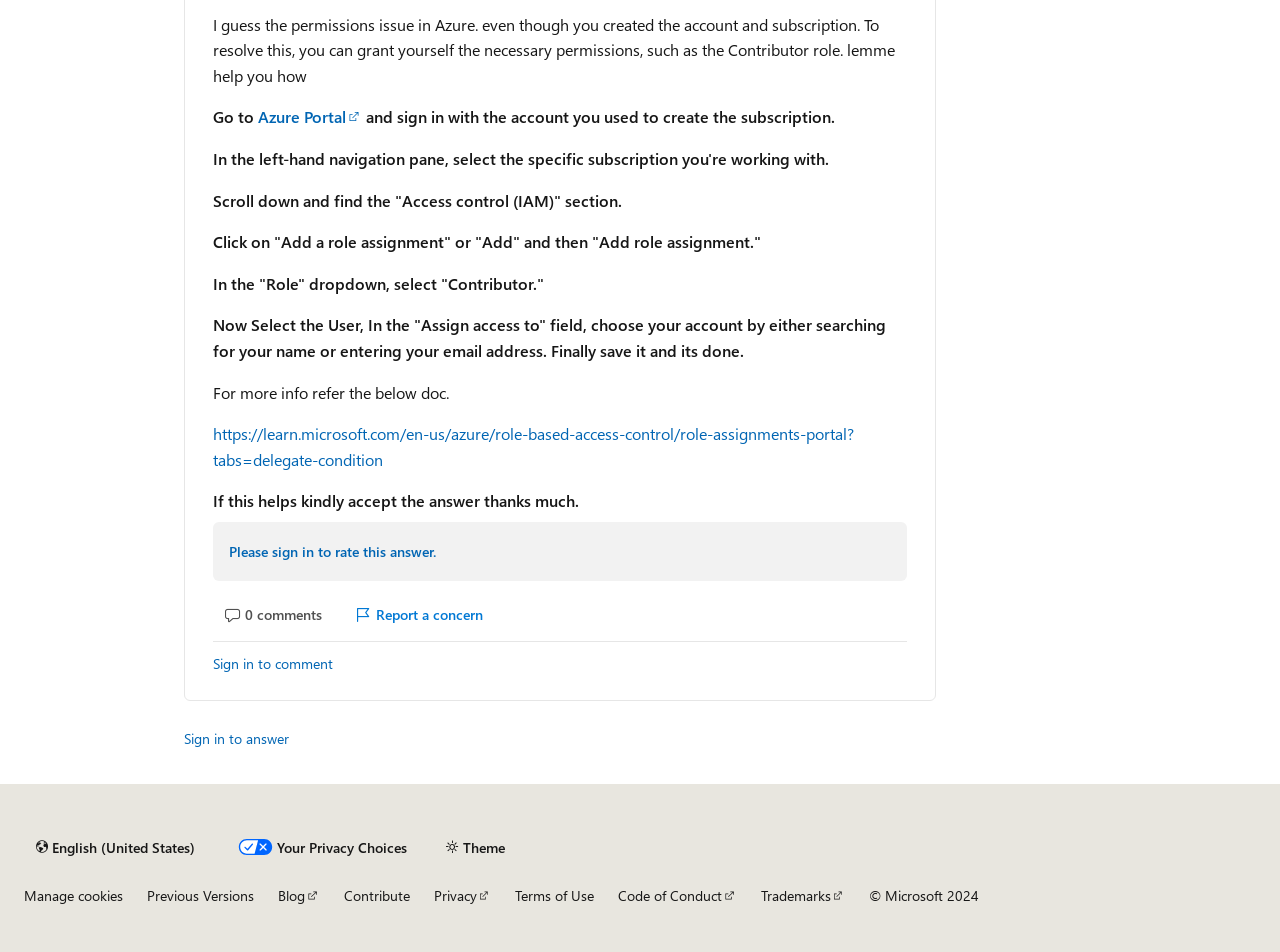What is the role to be selected in the 'Role' dropdown?
Using the details from the image, give an elaborate explanation to answer the question.

According to the instructions provided on the webpage, after clicking on 'Add a role assignment' or 'Add' and then 'Add role assignment', the user needs to select the 'Contributor' role in the 'Role' dropdown.